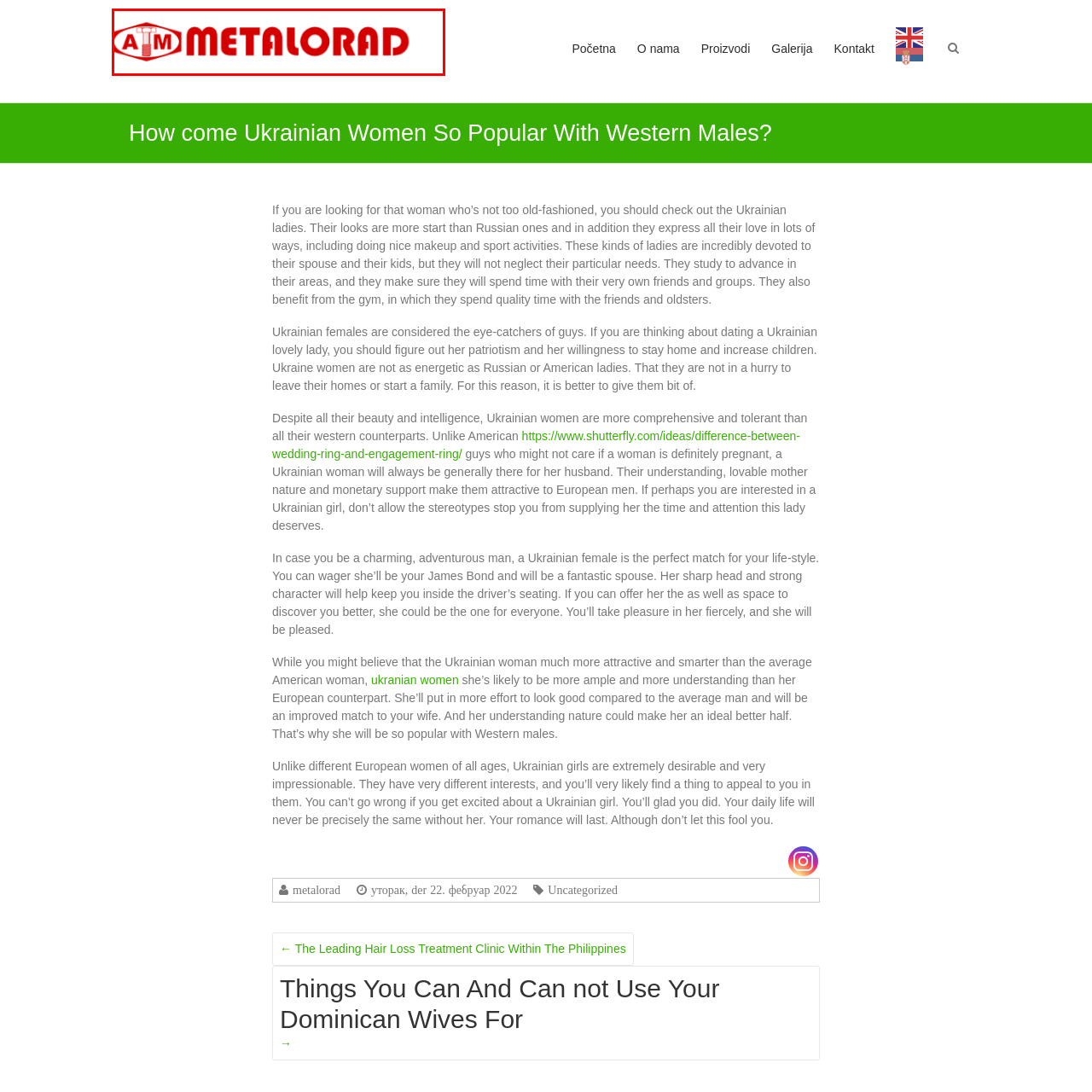Generate a detailed description of the image highlighted within the red border.

The image features the logo of "Metalorad," a company likely involved in metalworking or manufacturing. The logo is prominently displayed in bold red letters, with the word "METALORAD" being the focal point, set against a white background. The design exudes a sense of professionalism and strength, which may reflect the company's commitment to quality and excellence in its field. This branding element is associated with the website that discusses topics related to Ukrainian women and their appeal to Western males, as indicated by the article title above the logo.